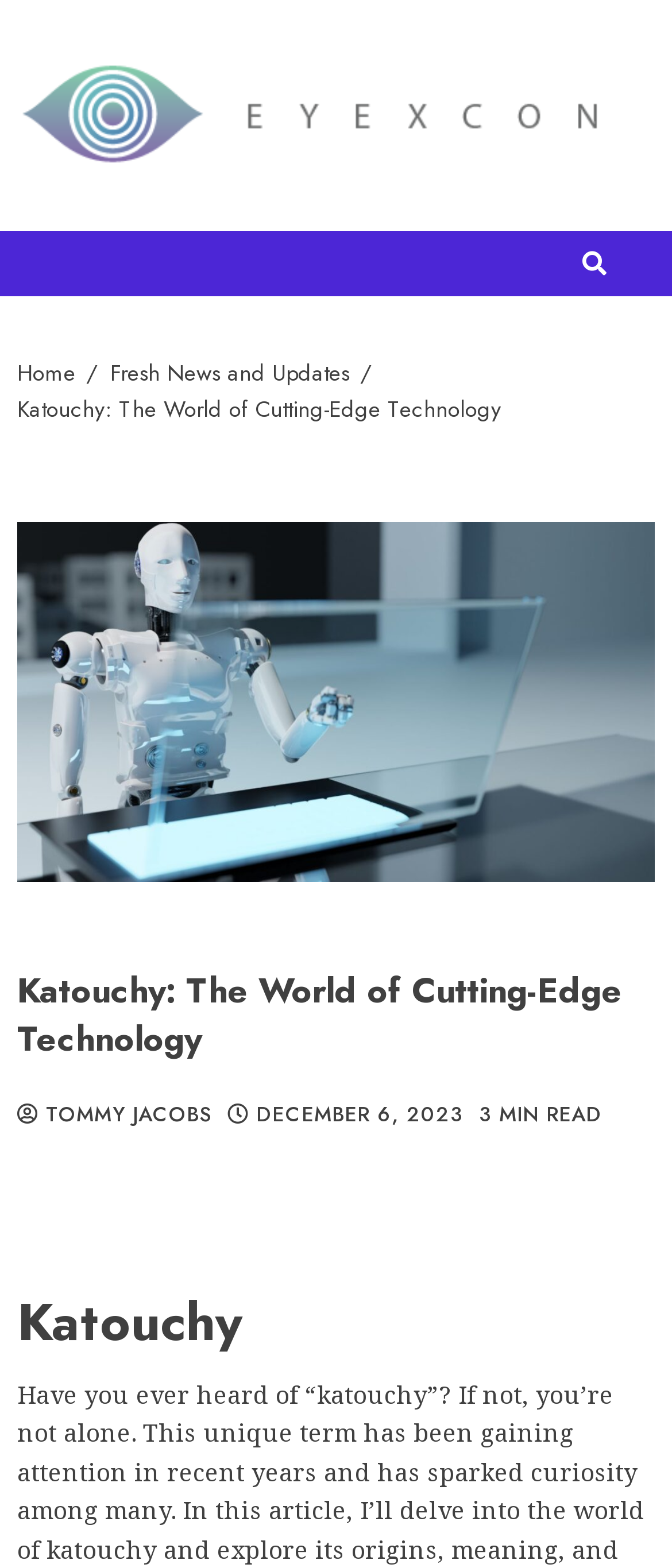Locate the primary headline on the webpage and provide its text.

Katouchy: The World of Cutting-Edge Technology